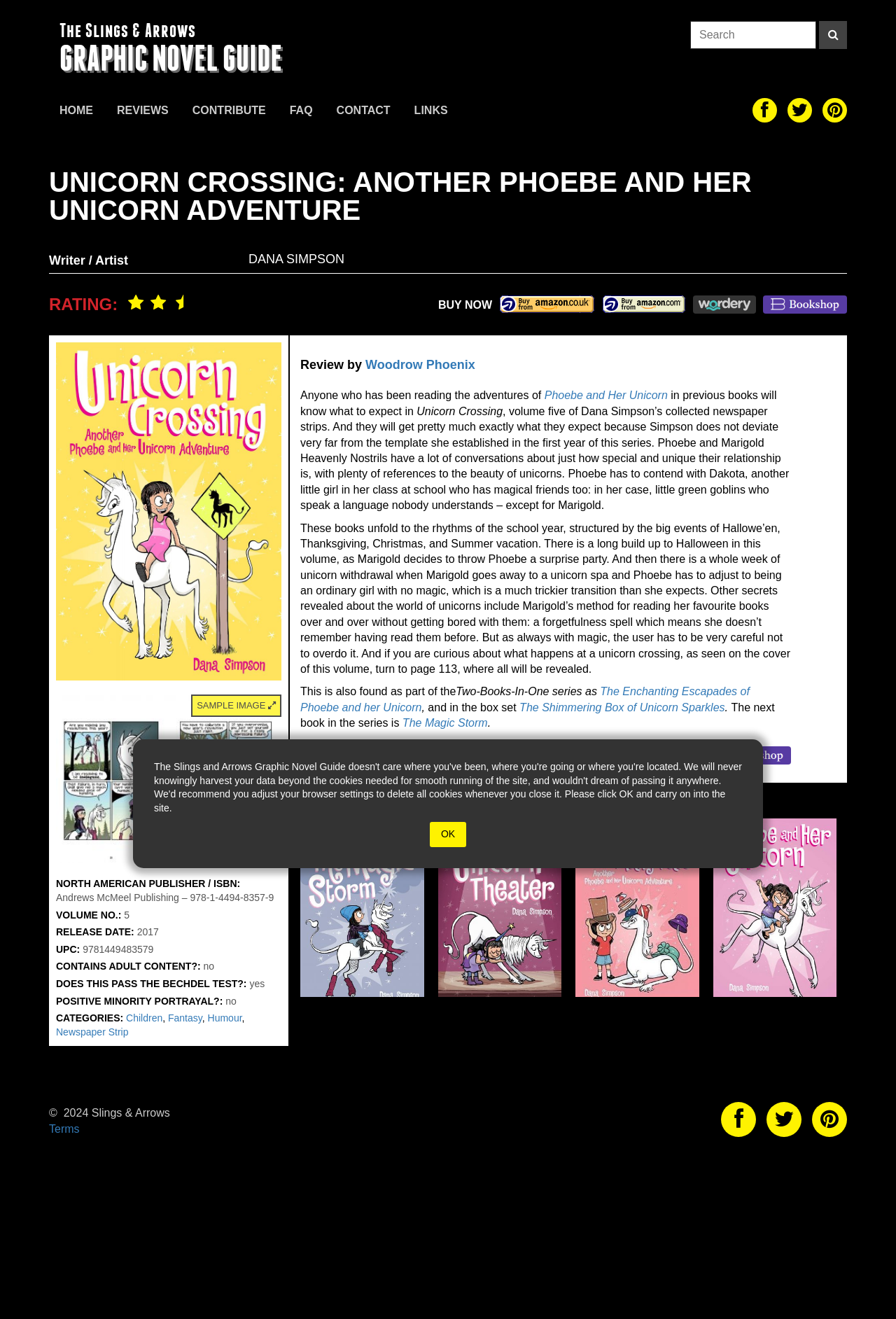Please analyze the image and give a detailed answer to the question:
What is the category of the book?

The categories of the book can be found in the section 'CATEGORIES:' which is located below the publisher information. The links 'Children', 'Fantasy', 'Humour', and 'Newspaper Strip' are the categories of the book.